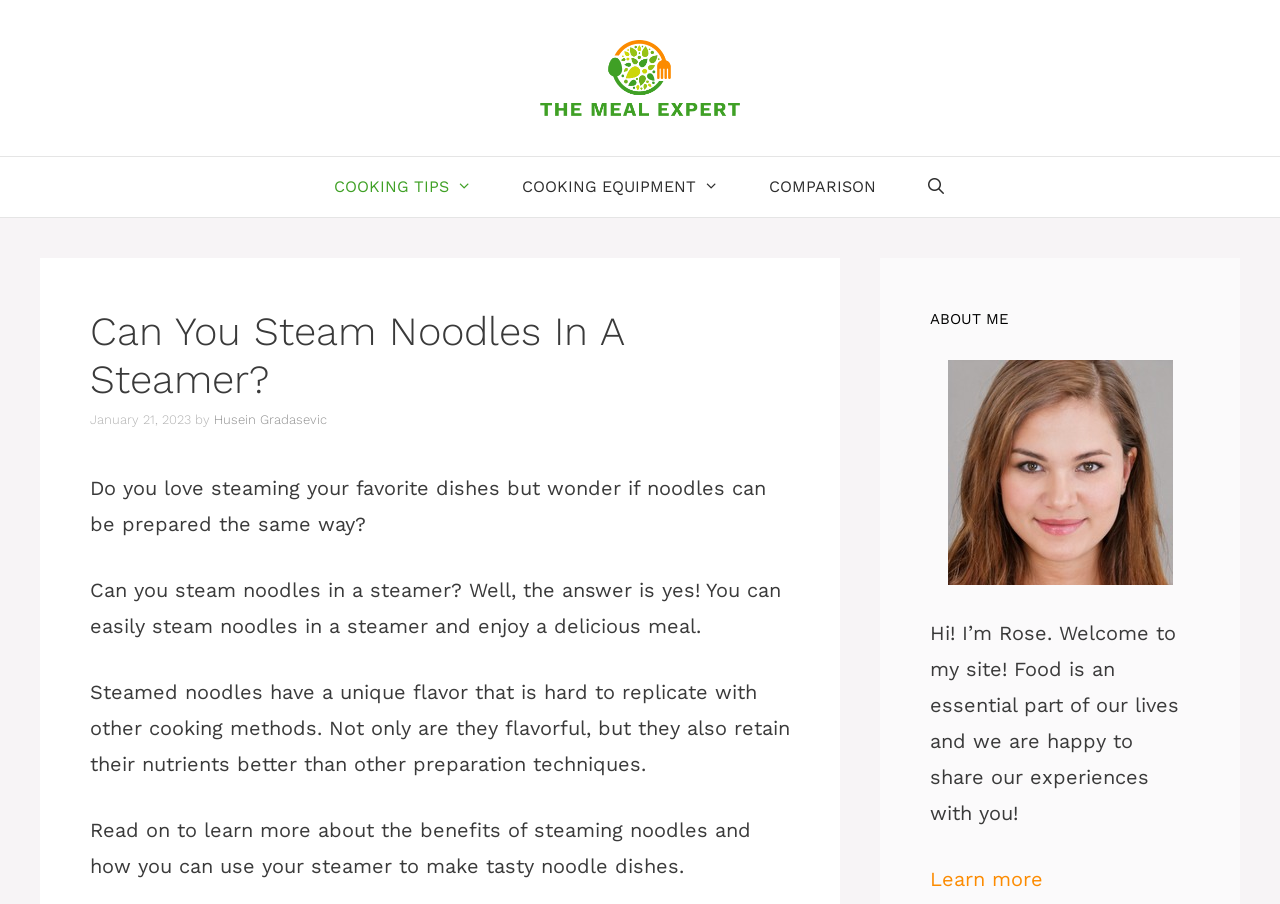Using the provided element description: "Comparison", determine the bounding box coordinates of the corresponding UI element in the screenshot.

[0.581, 0.173, 0.704, 0.24]